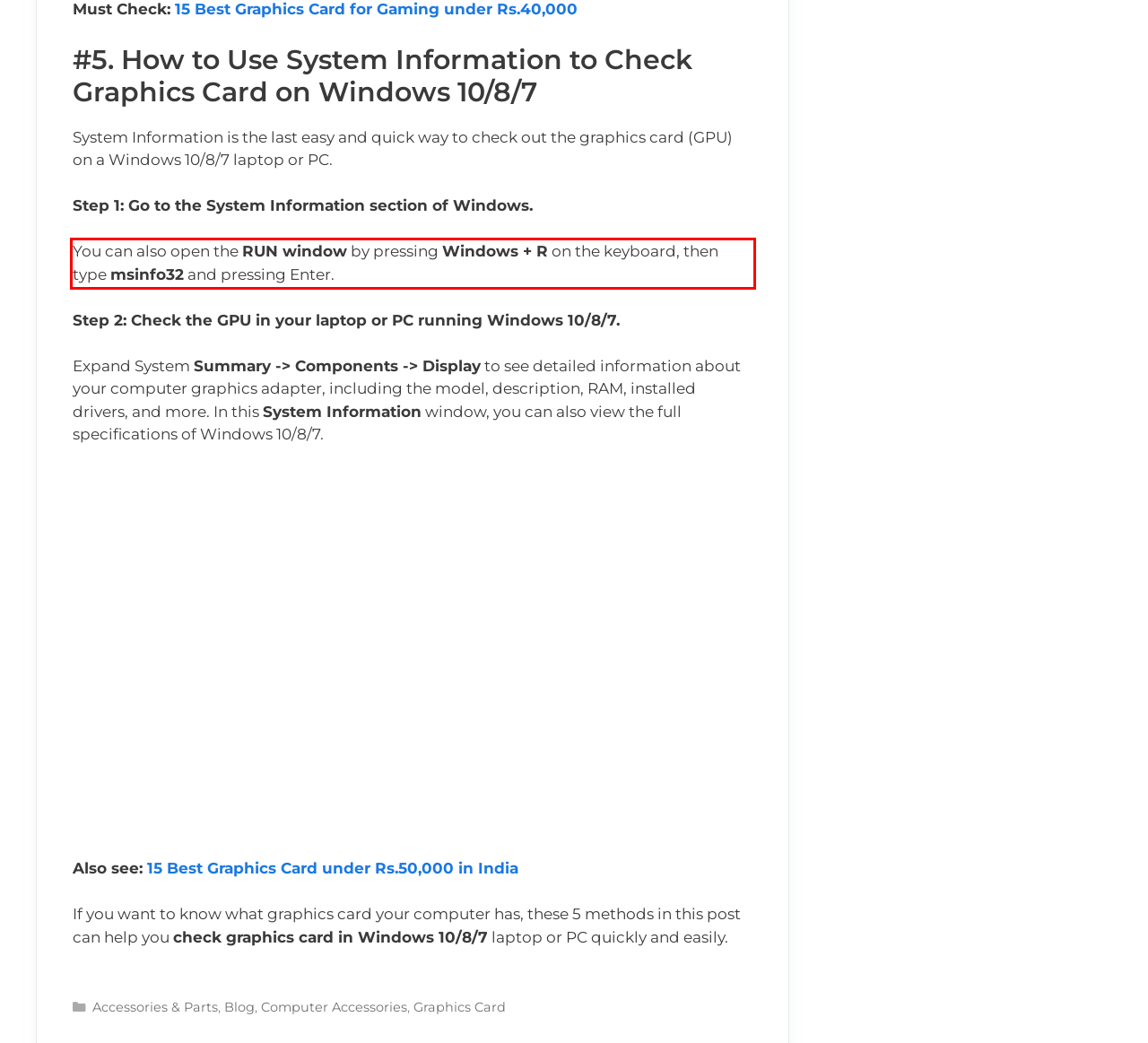Analyze the red bounding box in the provided webpage screenshot and generate the text content contained within.

You can also open the RUN window by pressing Windows + R on the keyboard, then type msinfo32 and pressing Enter.